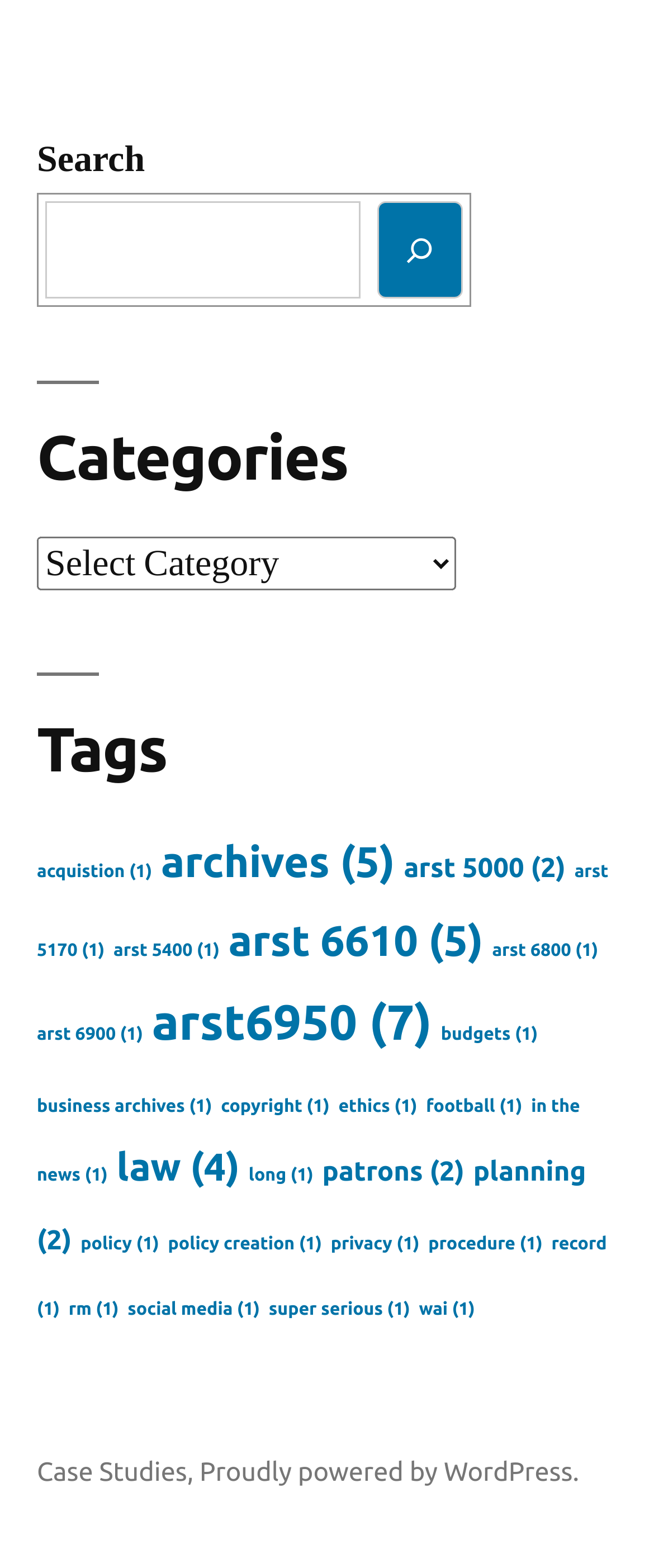Identify the bounding box coordinates of the clickable region required to complete the instruction: "View acquisition related items". The coordinates should be given as four float numbers within the range of 0 and 1, i.e., [left, top, right, bottom].

[0.056, 0.55, 0.233, 0.563]